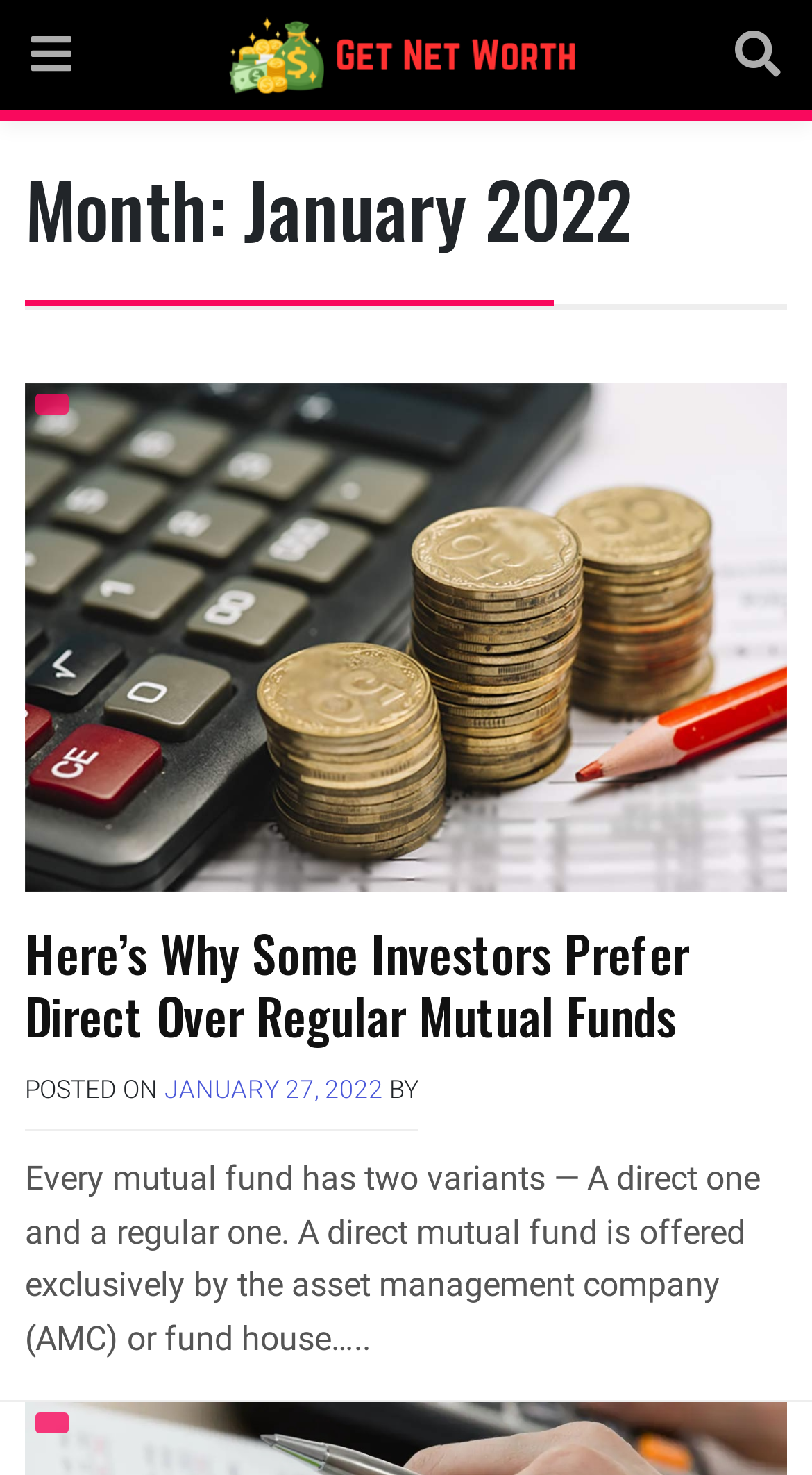Find the coordinates for the bounding box of the element with this description: "January 27, 2022January 28, 2022".

[0.203, 0.729, 0.472, 0.749]